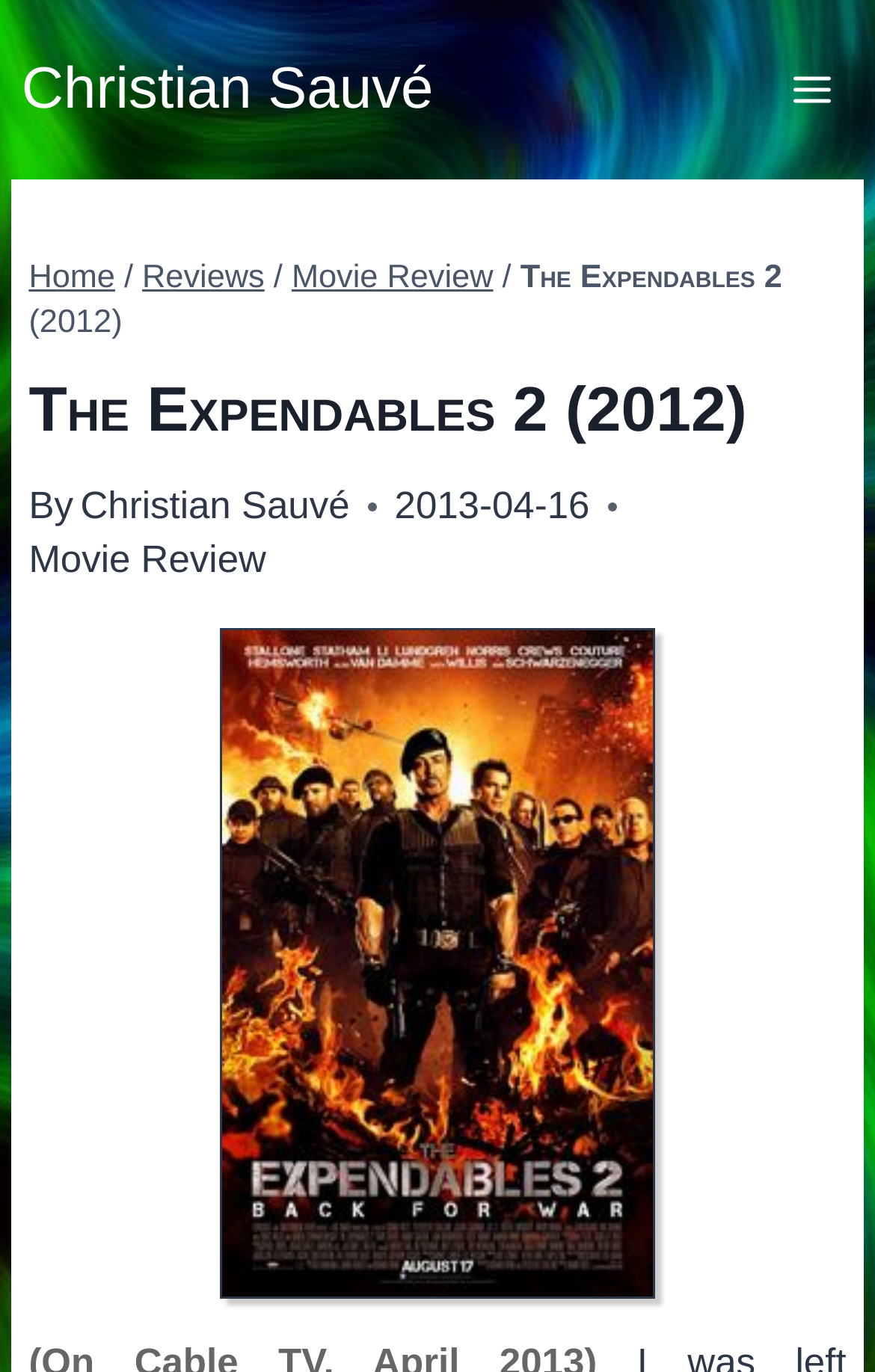Generate the text of the webpage's primary heading.

The Expendables 2 (2012)